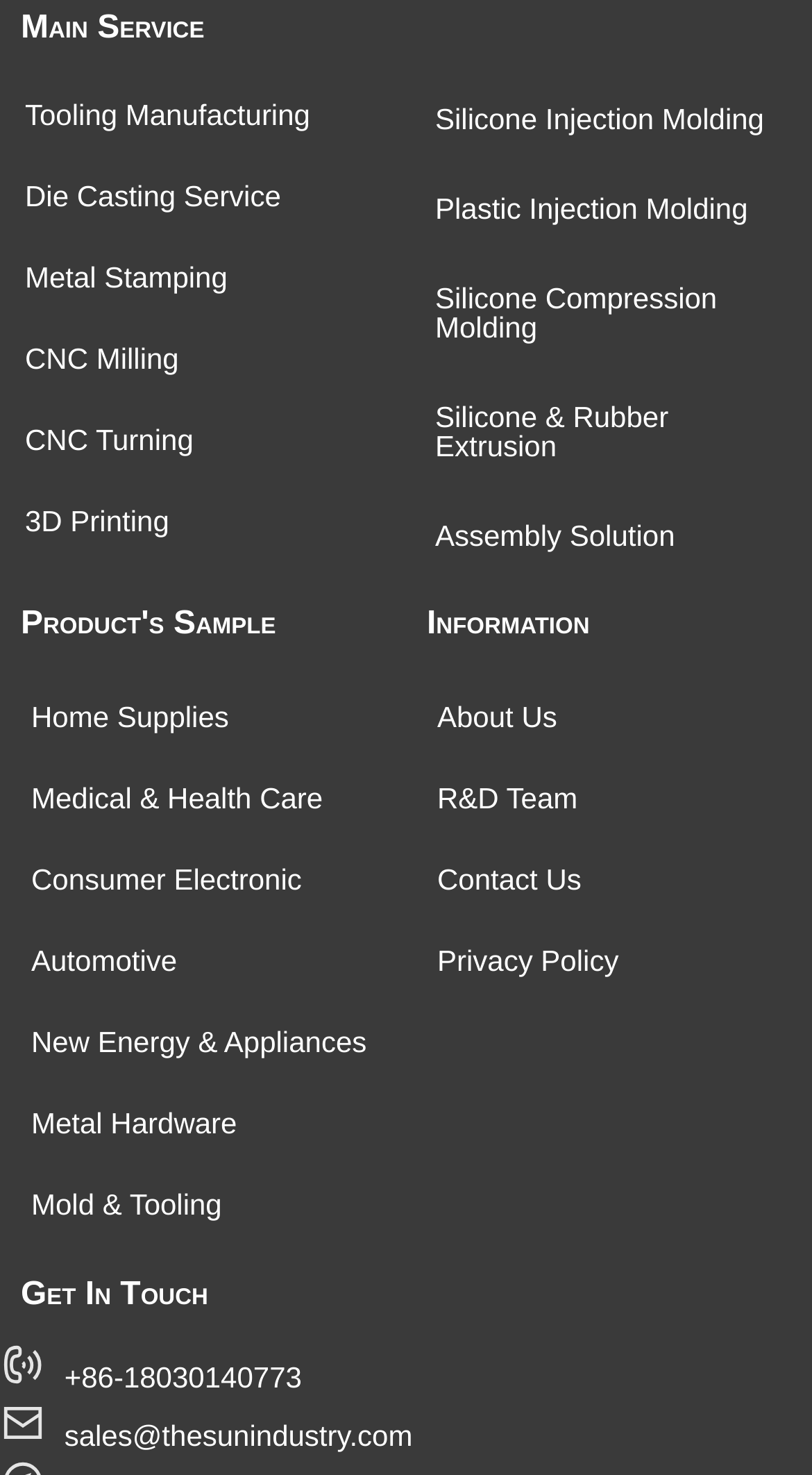Please identify the bounding box coordinates for the region that you need to click to follow this instruction: "View Tooling Manufacturing".

[0.0, 0.051, 0.5, 0.104]